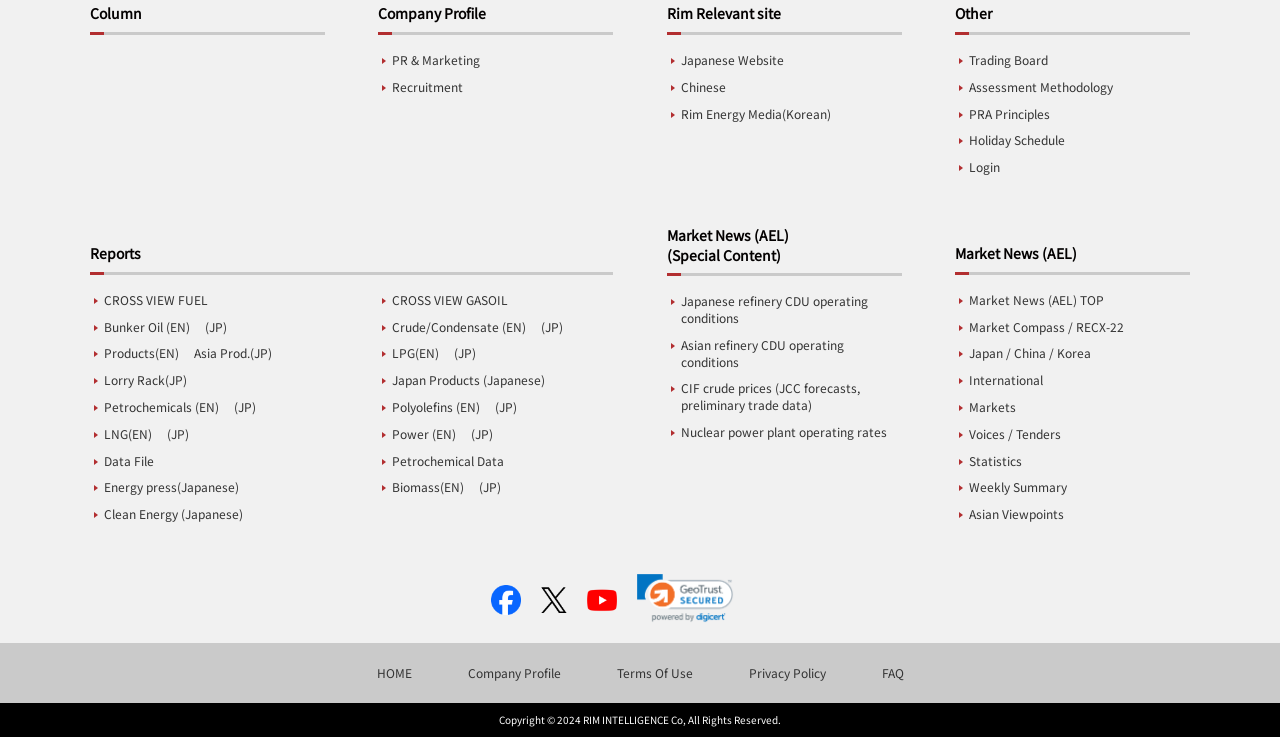Given the following UI element description: "International", find the bounding box coordinates in the webpage screenshot.

[0.746, 0.498, 0.819, 0.534]